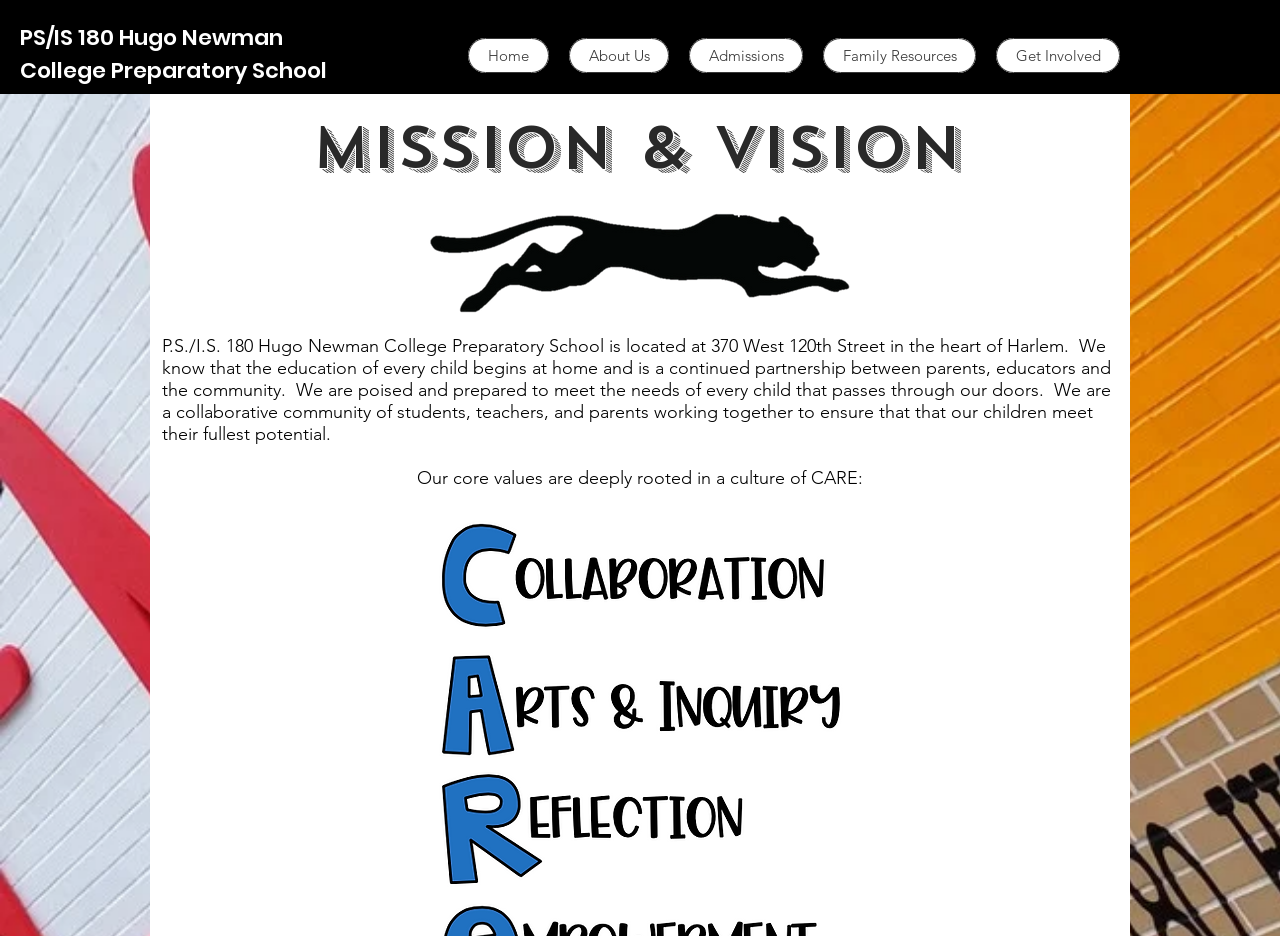Use a single word or phrase to answer the question:
What is the name of the school?

PS/IS 180 Hugo Newman